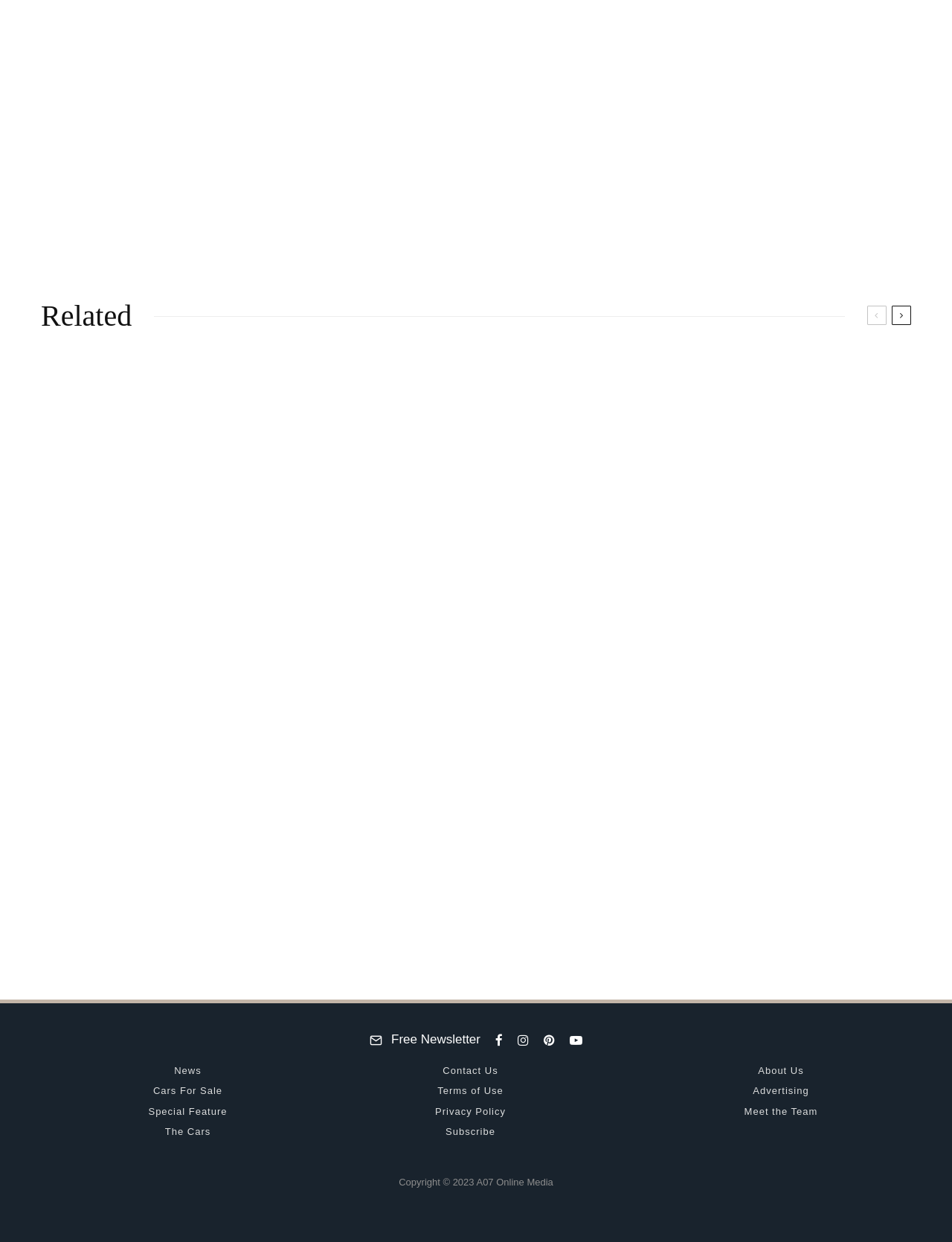Please specify the bounding box coordinates of the clickable region necessary for completing the following instruction: "Search for something". The coordinates must consist of four float numbers between 0 and 1, i.e., [left, top, right, bottom].

None